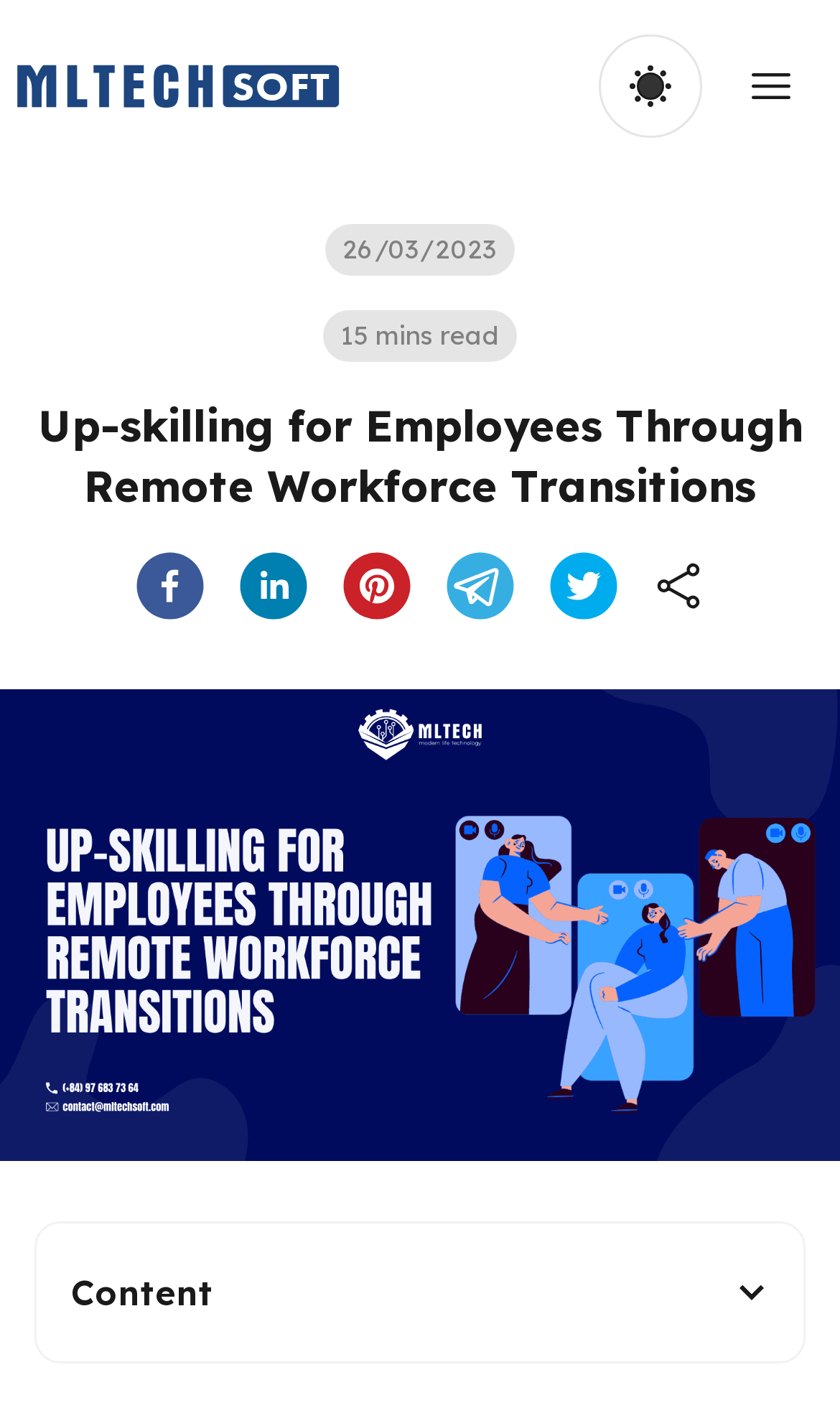Can you pinpoint the bounding box coordinates for the clickable element required for this instruction: "Check the checkbox"? The coordinates should be four float numbers between 0 and 1, i.e., [left, top, right, bottom].

[0.749, 0.046, 0.8, 0.076]